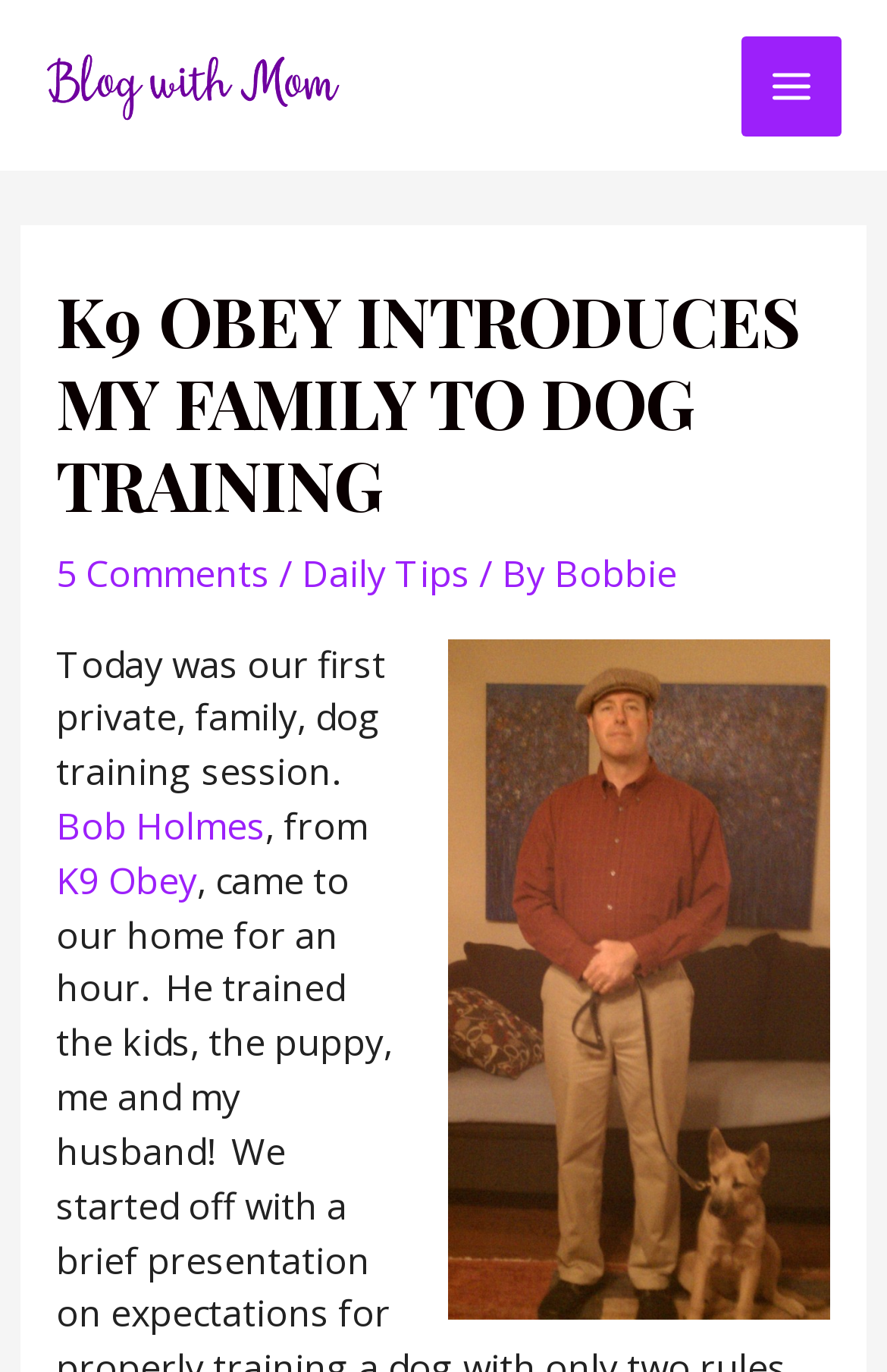Please provide a detailed answer to the question below by examining the image:
Is there an image on the webpage?

I can see multiple image elements on the webpage, including one with the label 'Blog With Mom' and another without a label.